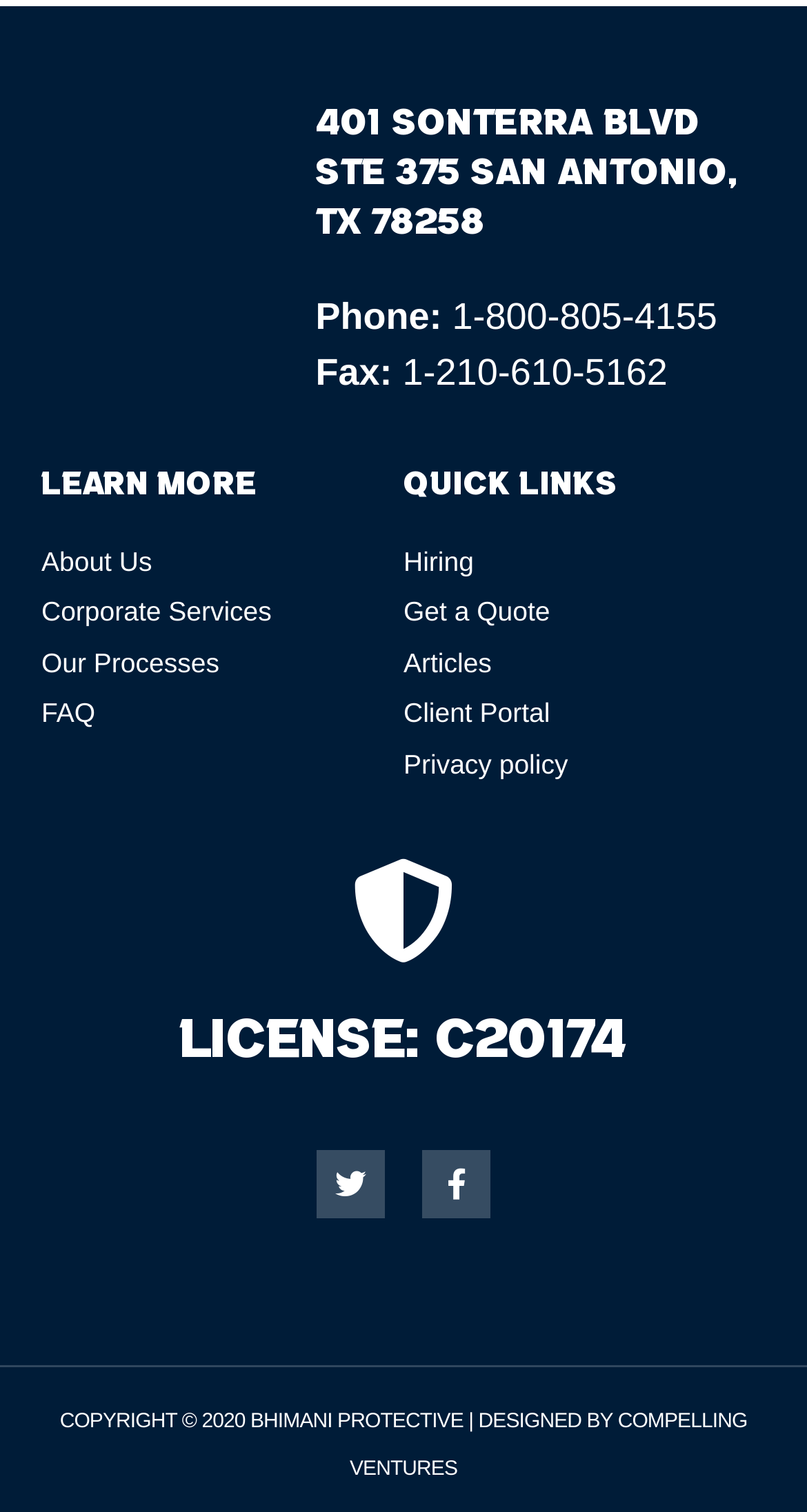Identify the bounding box of the UI component described as: "Our Processes".

[0.051, 0.425, 0.5, 0.452]